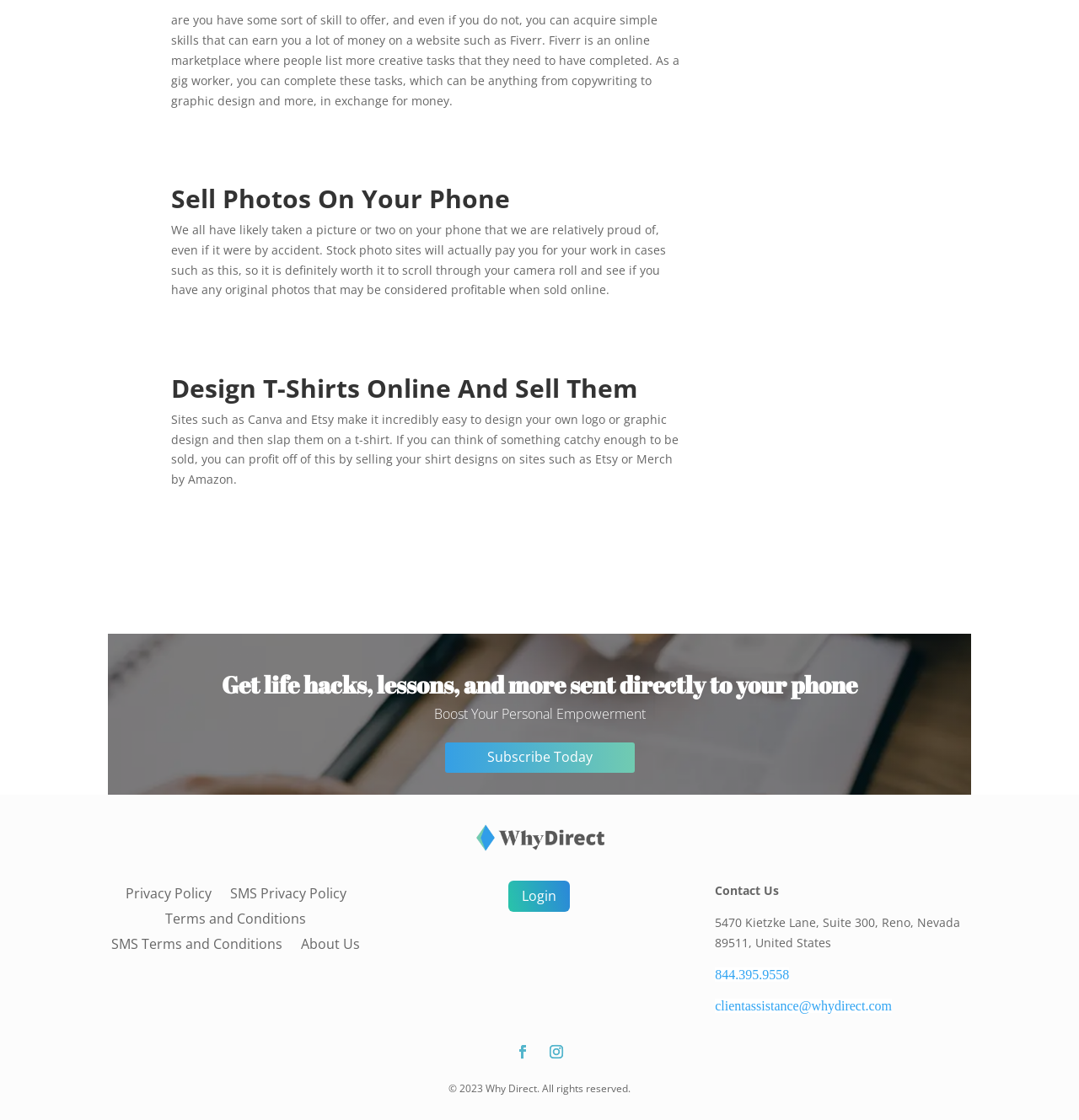Kindly determine the bounding box coordinates for the clickable area to achieve the given instruction: "Login to your account".

[0.471, 0.786, 0.529, 0.814]